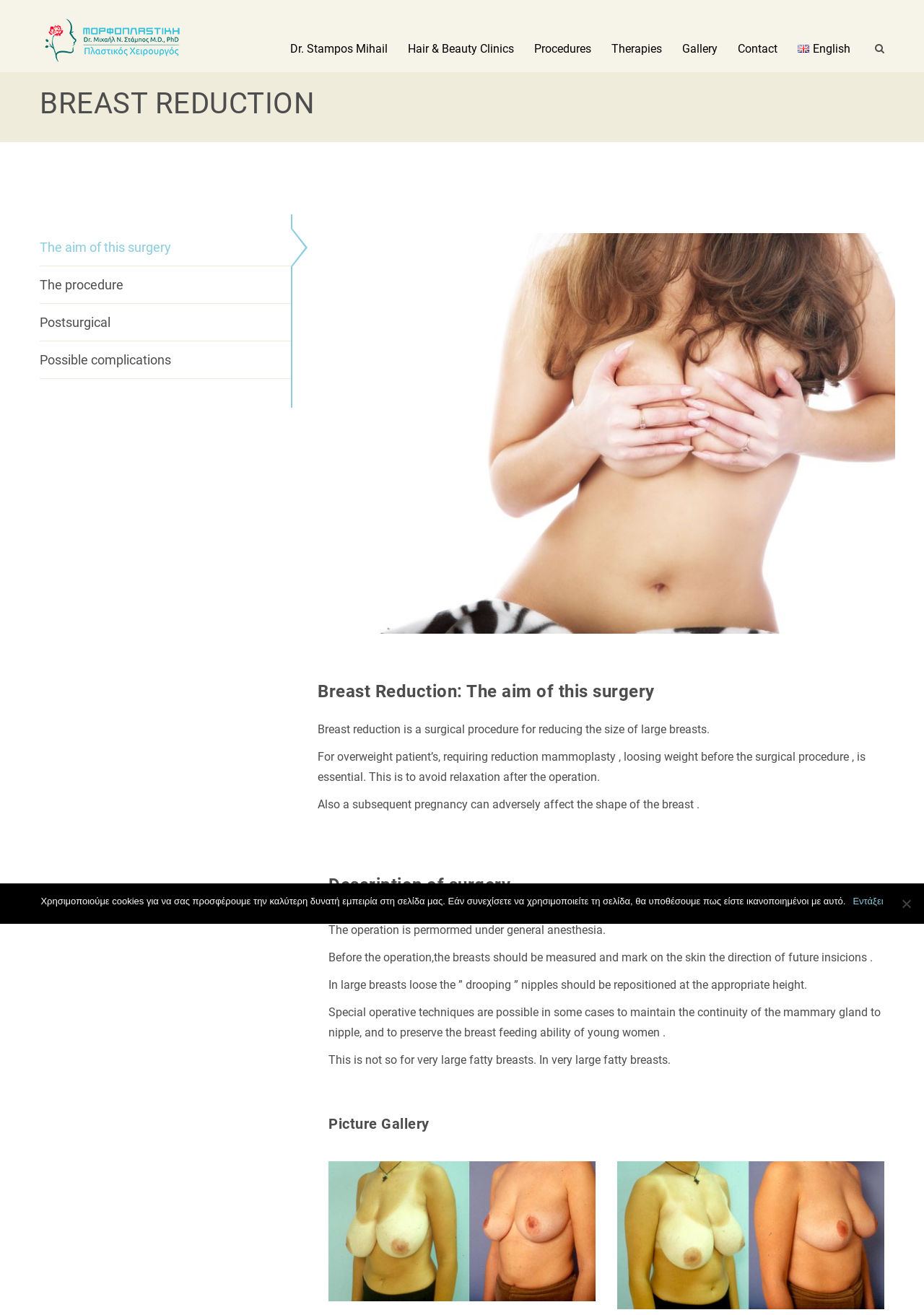What is the purpose of measuring and marking the breasts before the operation?
Carefully analyze the image and provide a detailed answer to the question.

According to the webpage content, before the operation, the breasts should be measured and marked on the skin to determine the direction of future incisions, which is an important step in the surgical procedure.